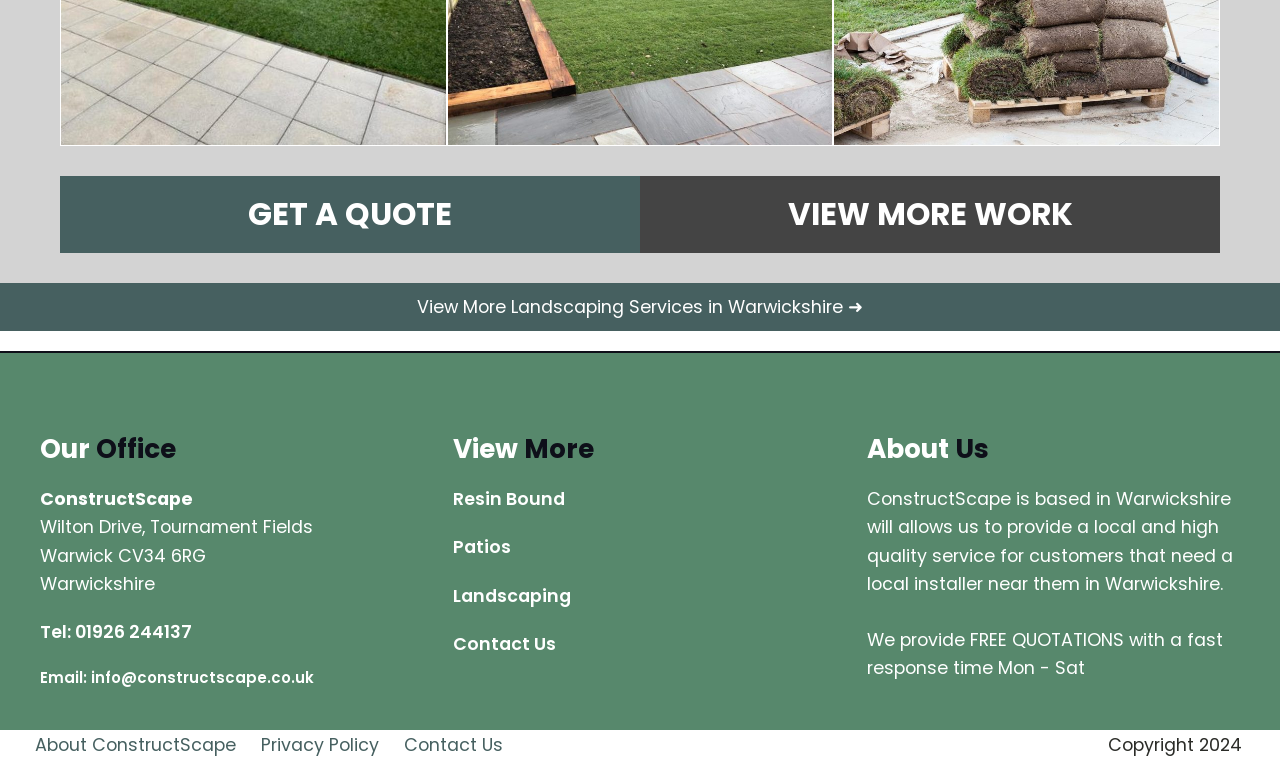Locate the bounding box coordinates of the element to click to perform the following action: 'View more work'. The coordinates should be given as four float values between 0 and 1, in the form of [left, top, right, bottom].

[0.5, 0.232, 0.953, 0.334]